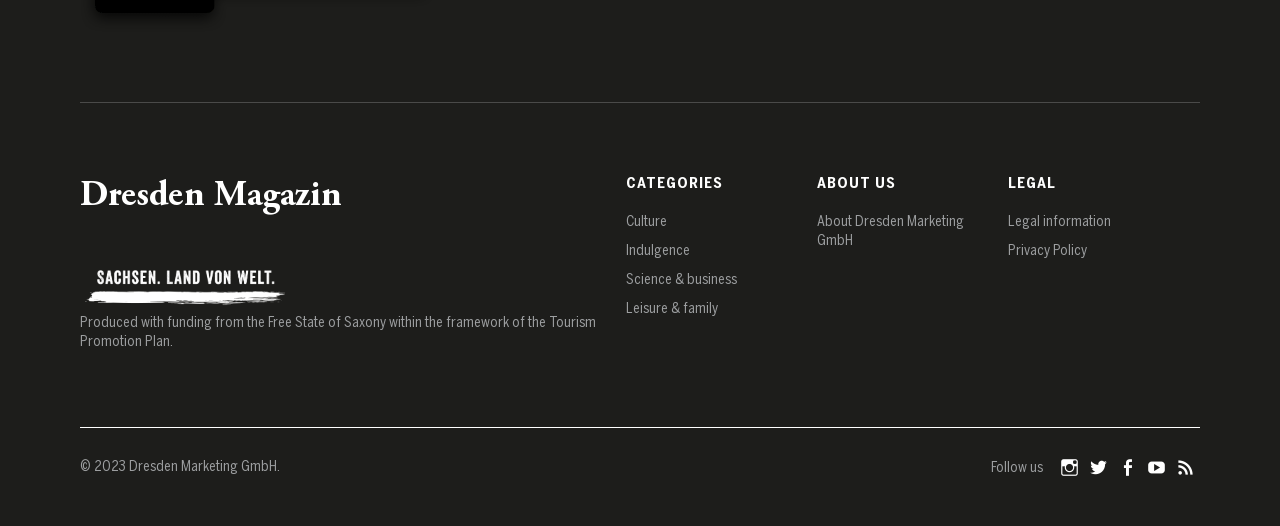Based on the image, provide a detailed response to the question:
What is the name of the magazine?

The name of the magazine can be found at the top of the webpage, where it says 'Dresden Magazin' in a static text element.